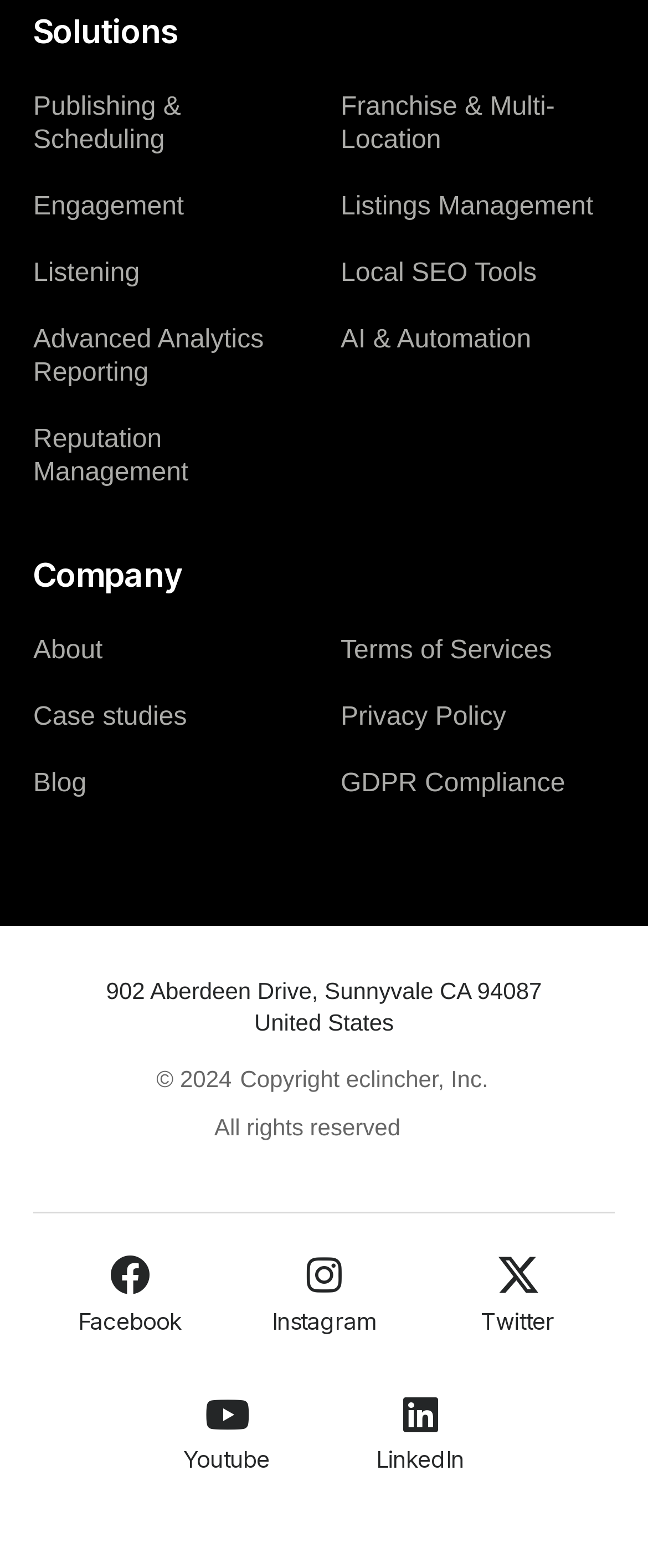Find the UI element described as: "Terms of Services" and predict its bounding box coordinates. Ensure the coordinates are four float numbers between 0 and 1, [left, top, right, bottom].

[0.526, 0.394, 0.949, 0.436]